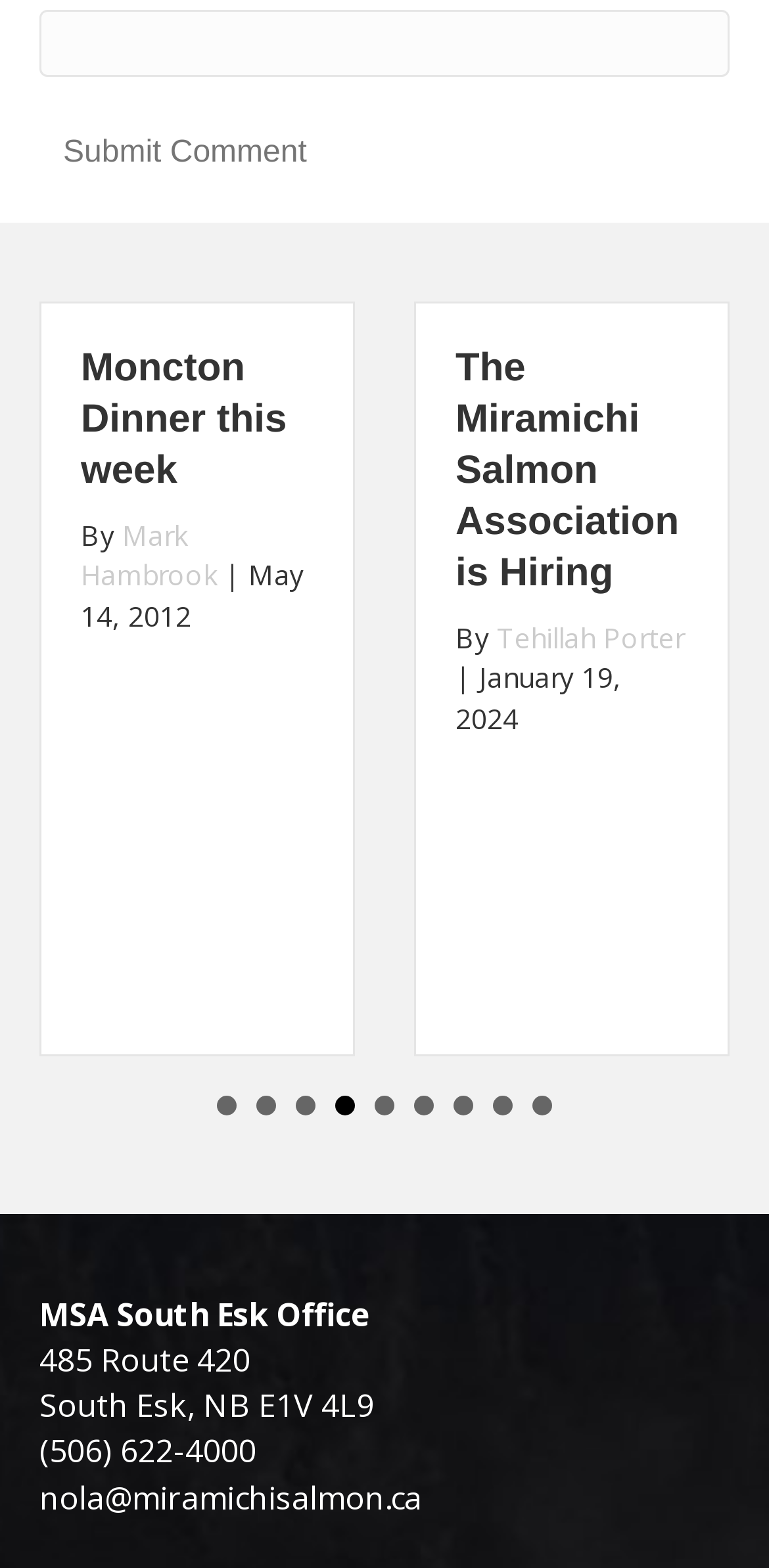Locate the bounding box coordinates of the UI element described by: "name="submit" value="Submit Comment"". Provide the coordinates as four float numbers between 0 and 1, formatted as [left, top, right, bottom].

[0.051, 0.078, 0.43, 0.117]